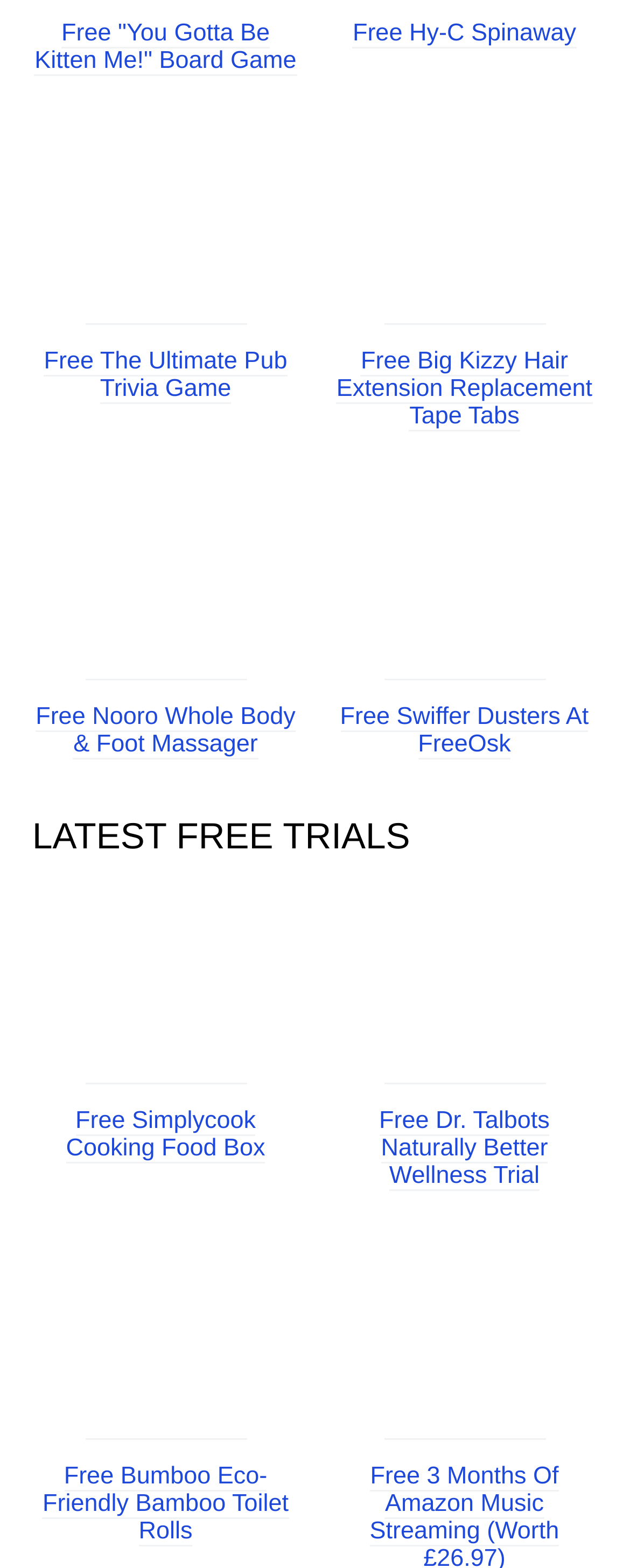Locate the bounding box coordinates of the clickable part needed for the task: "View 'The Ultimate Pub Trivia Game' details".

[0.135, 0.189, 0.391, 0.207]